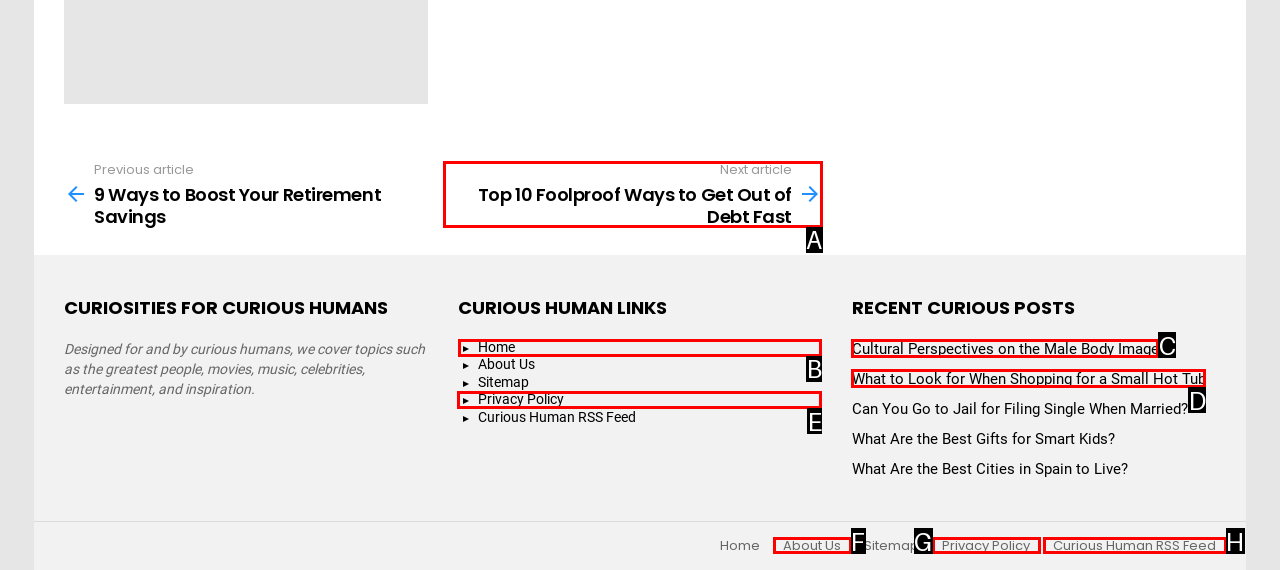Specify which element within the red bounding boxes should be clicked for this task: Click on the home link Respond with the letter of the correct option.

B